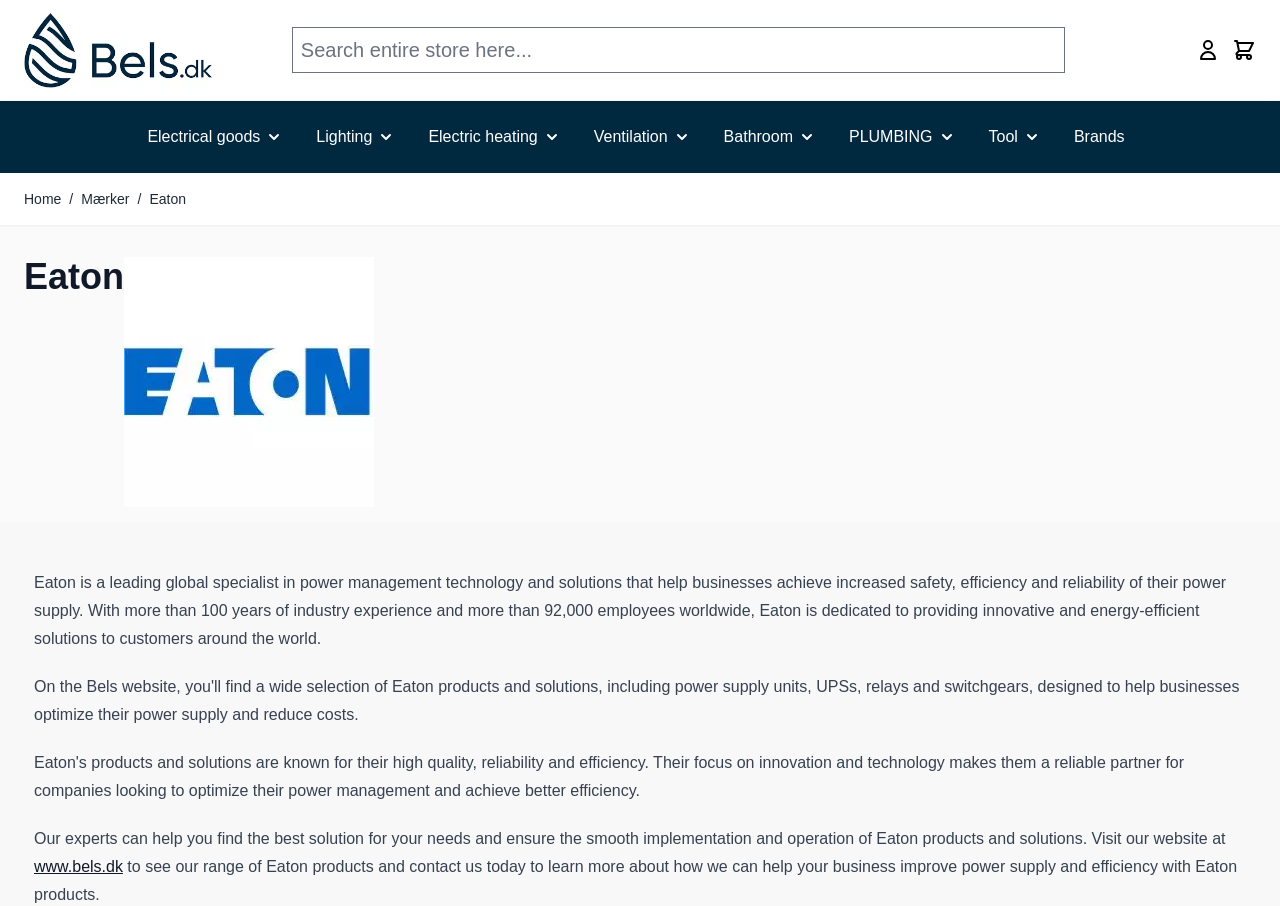For the element described, predict the bounding box coordinates as (top-left x, top-left y, bottom-right x, bottom-right y). All values should be between 0 and 1. Element description: aria-label="Go to Home page"

[0.019, 0.013, 0.166, 0.097]